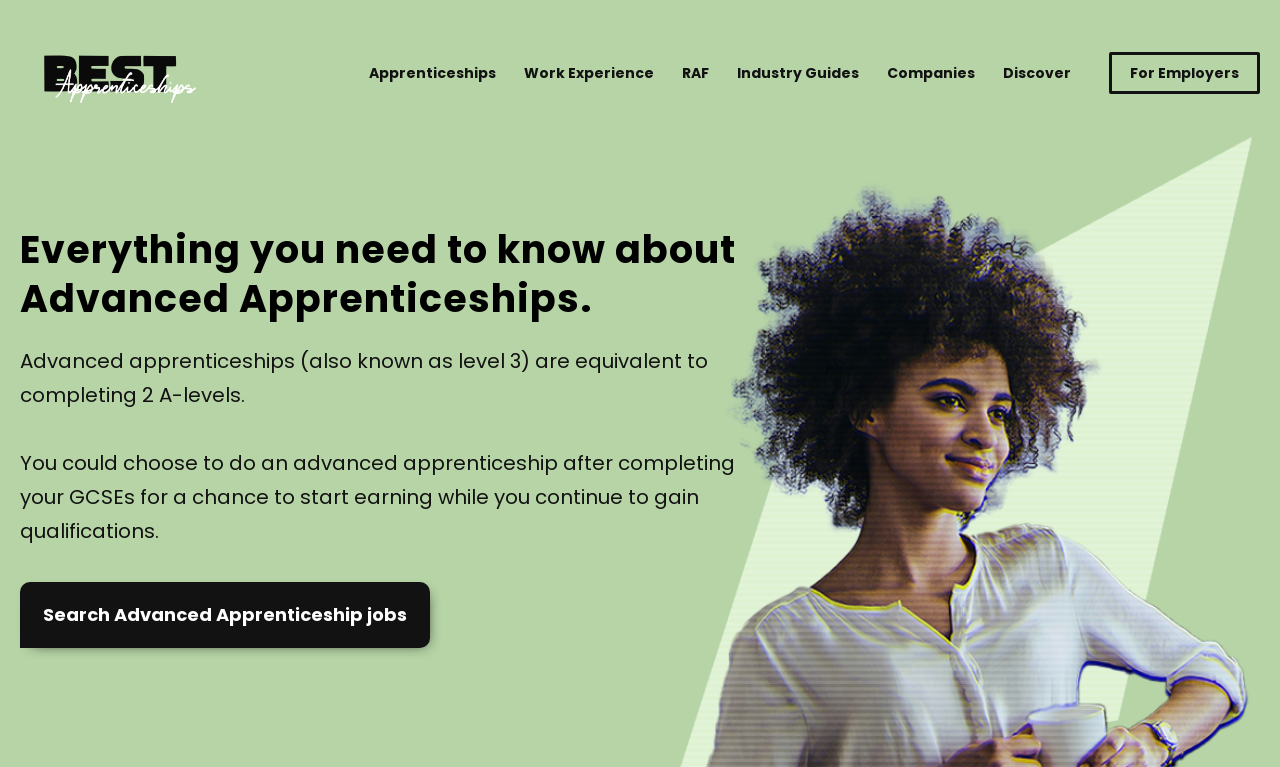Highlight the bounding box coordinates of the region I should click on to meet the following instruction: "Click on the 'DONATE' link".

None